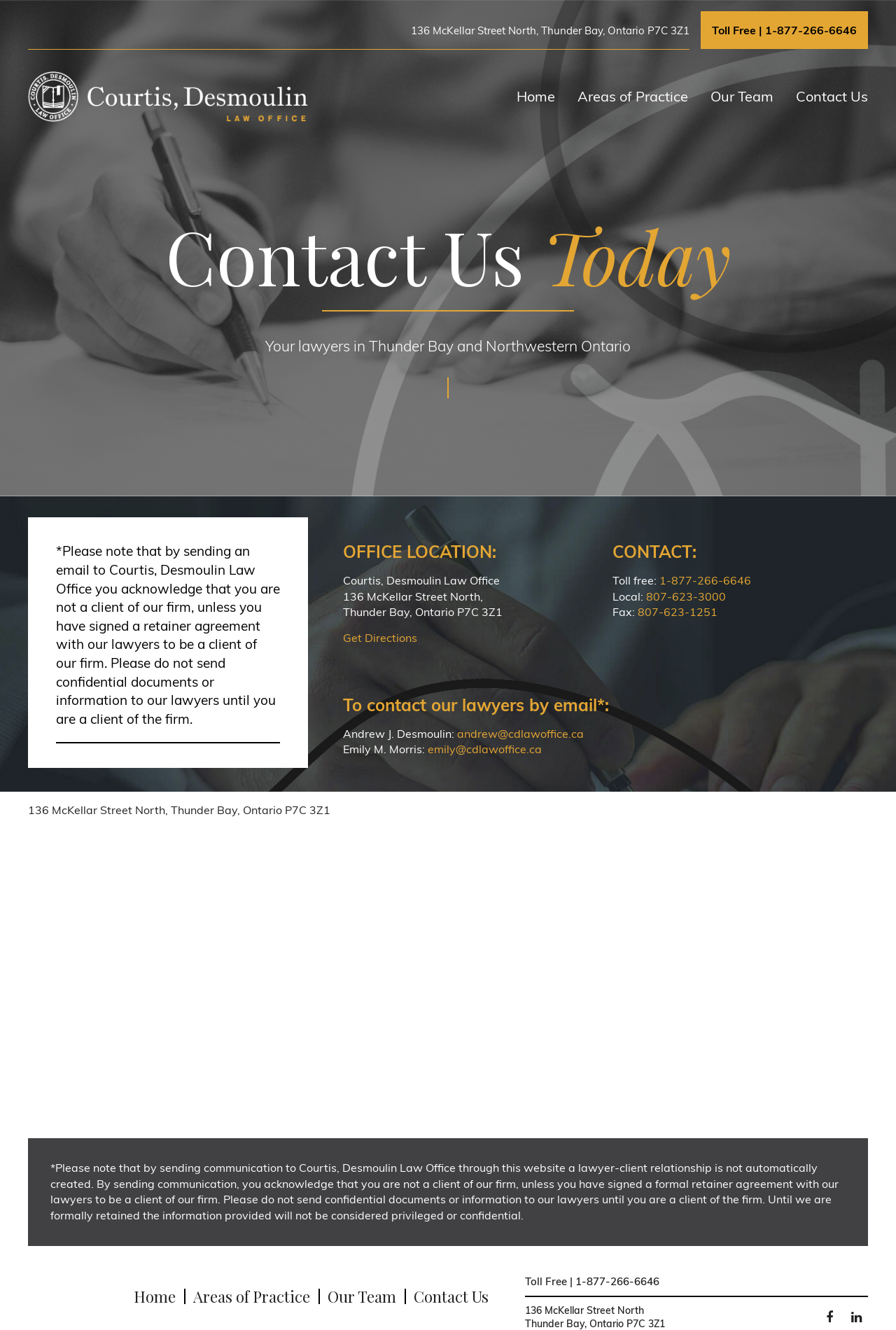What is the local phone number of Courtis, Desmoulin Law Office?
Using the image, provide a detailed and thorough answer to the question.

I found the local phone number by looking at the link element with ID 252, which is labeled as 'Local:' and has the phone number as its text content.